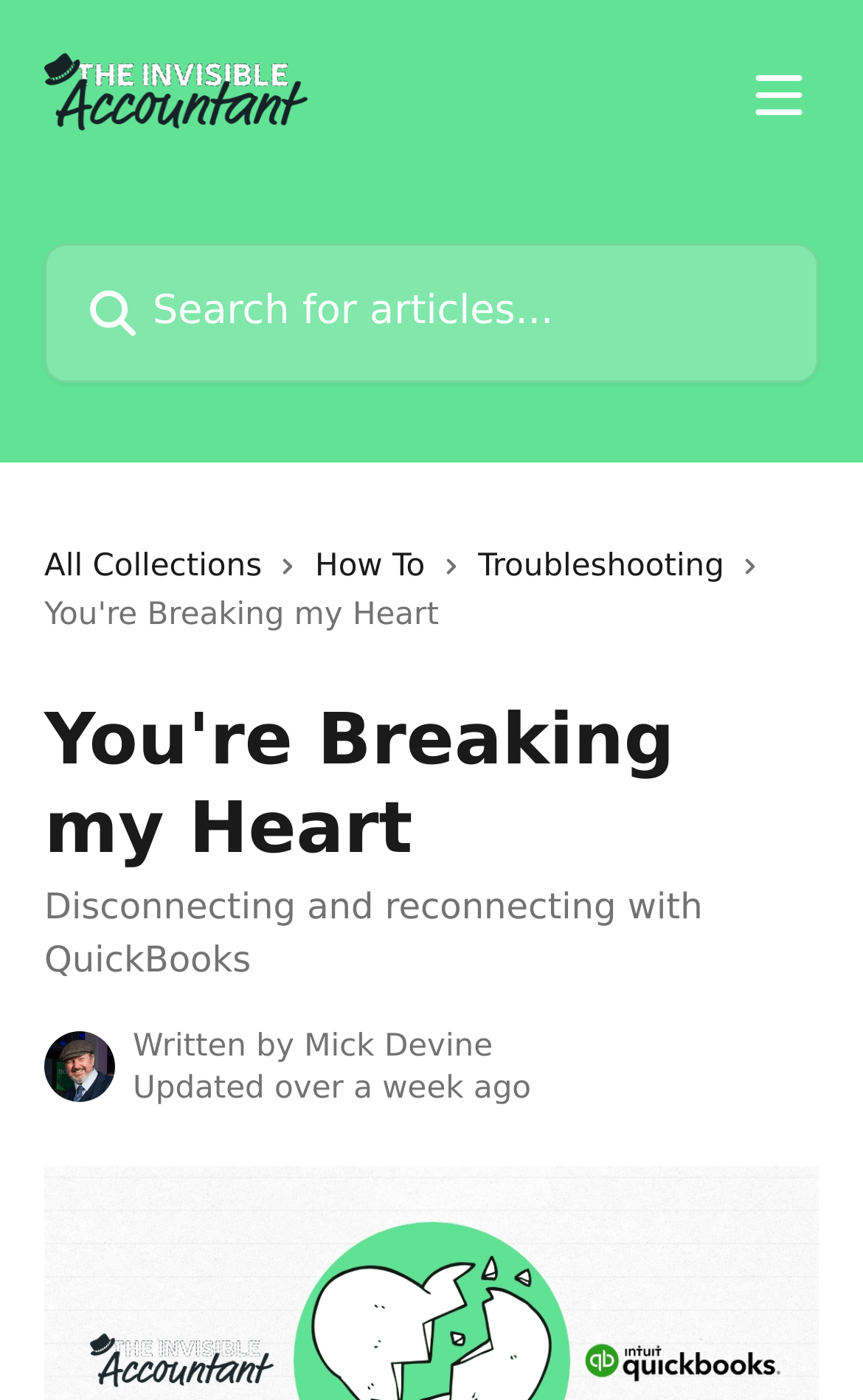Give an in-depth explanation of the webpage layout and content.

The webpage is about "Disconnecting and reconnecting with QuickBooks" and appears to be a help center article. At the top, there is a header section with a logo image and a link to "The Invisible Accountant Help Center" on the left, and a button to open a menu on the right. Below the logo, there is a search bar with a placeholder text "Search for articles..." and a small magnifying glass icon.

Below the header section, there are three links: "All Collections", "How To", and "Troubleshooting", each accompanied by a small icon. These links are positioned horizontally, with "All Collections" on the left, "How To" in the middle, and "Troubleshooting" on the right.

The main content of the article starts with a header that reads "Disconnecting and reconnecting with QuickBooks". Below the header, there is an author's avatar image, followed by the text "Written by" and the author's name. The article's update time is mentioned below, stating that it was "Updated over a week ago".

At the bottom of the page, there is a link to "QuickBooks Online Disconnect". Overall, the webpage has a simple and organized layout, with clear headings and concise text.